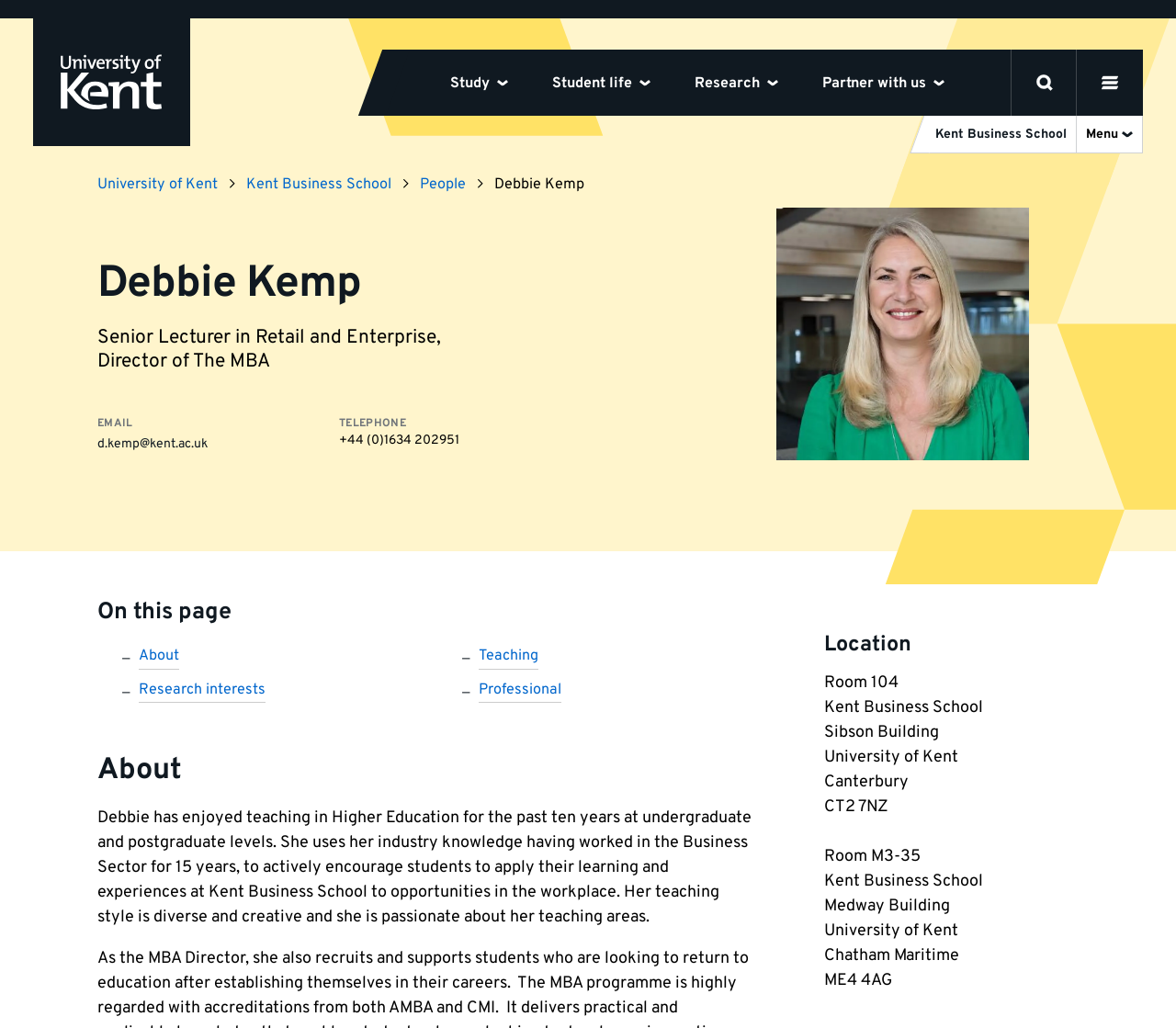Please give a short response to the question using one word or a phrase:
What is Debbie Kemp's job title?

Senior Lecturer